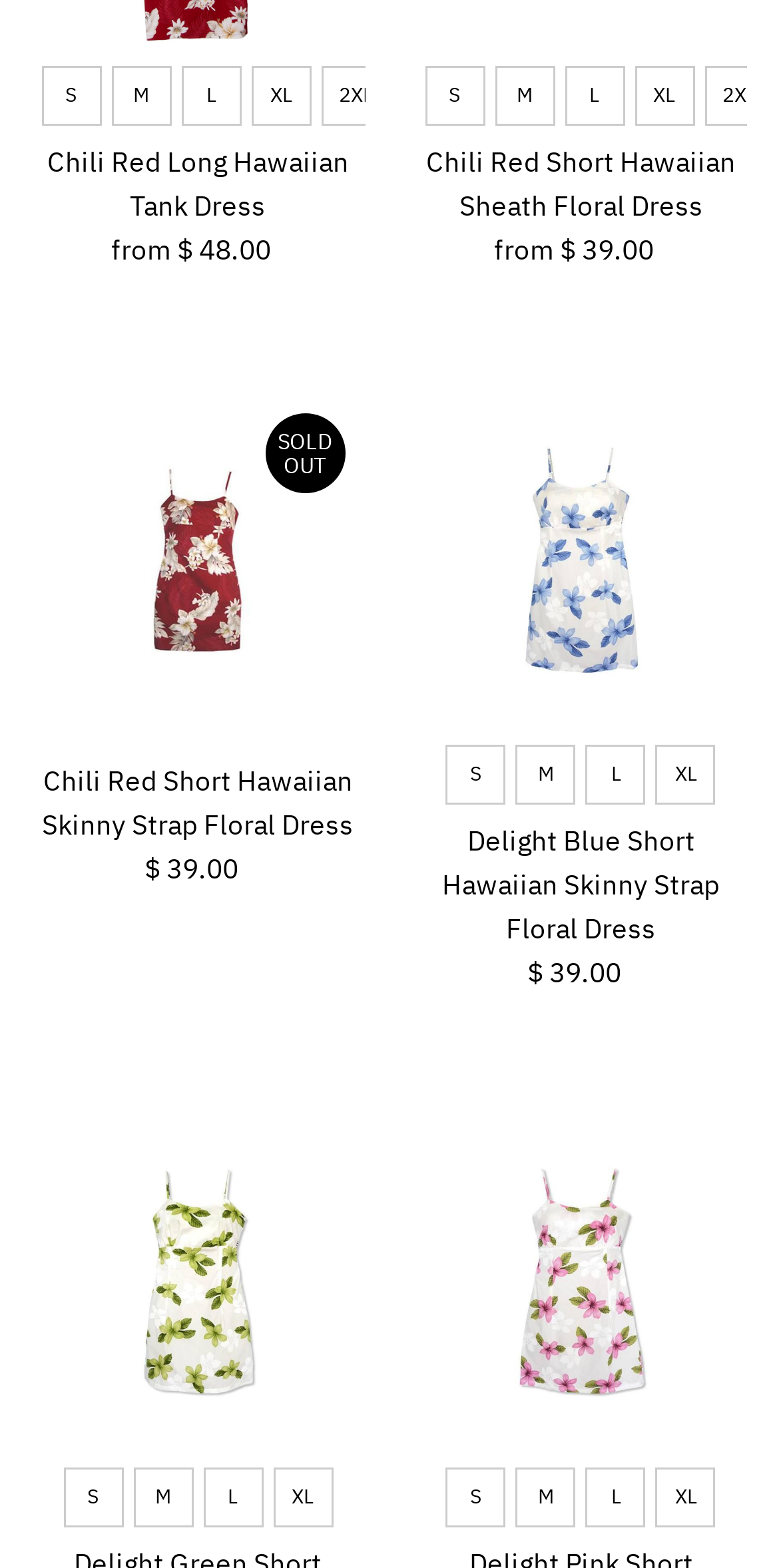Determine the bounding box for the UI element described here: "2XL".

[0.904, 0.008, 0.994, 0.046]